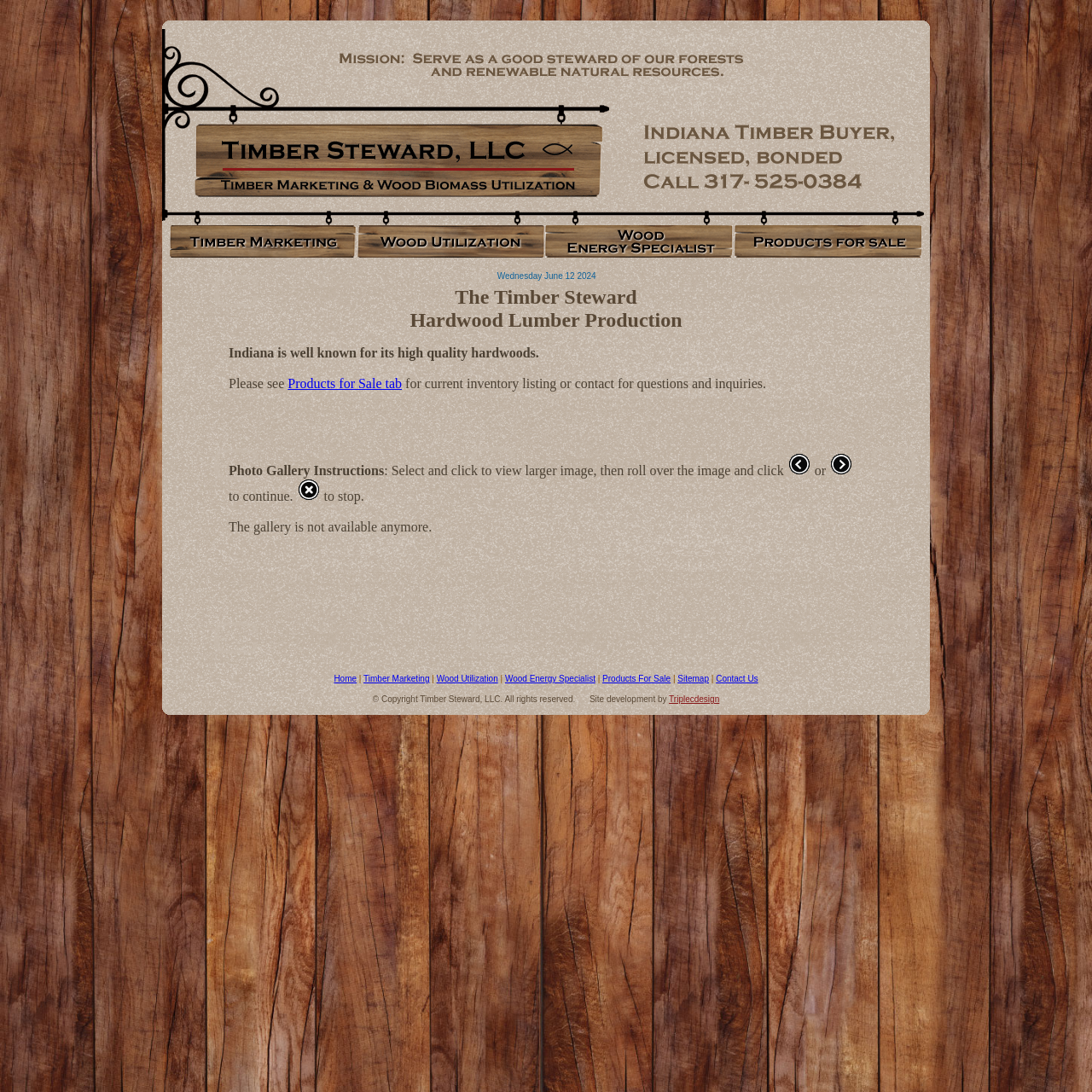Please locate the bounding box coordinates of the element that should be clicked to complete the given instruction: "View Ed Medows Timber Steward".

[0.148, 0.027, 0.852, 0.206]